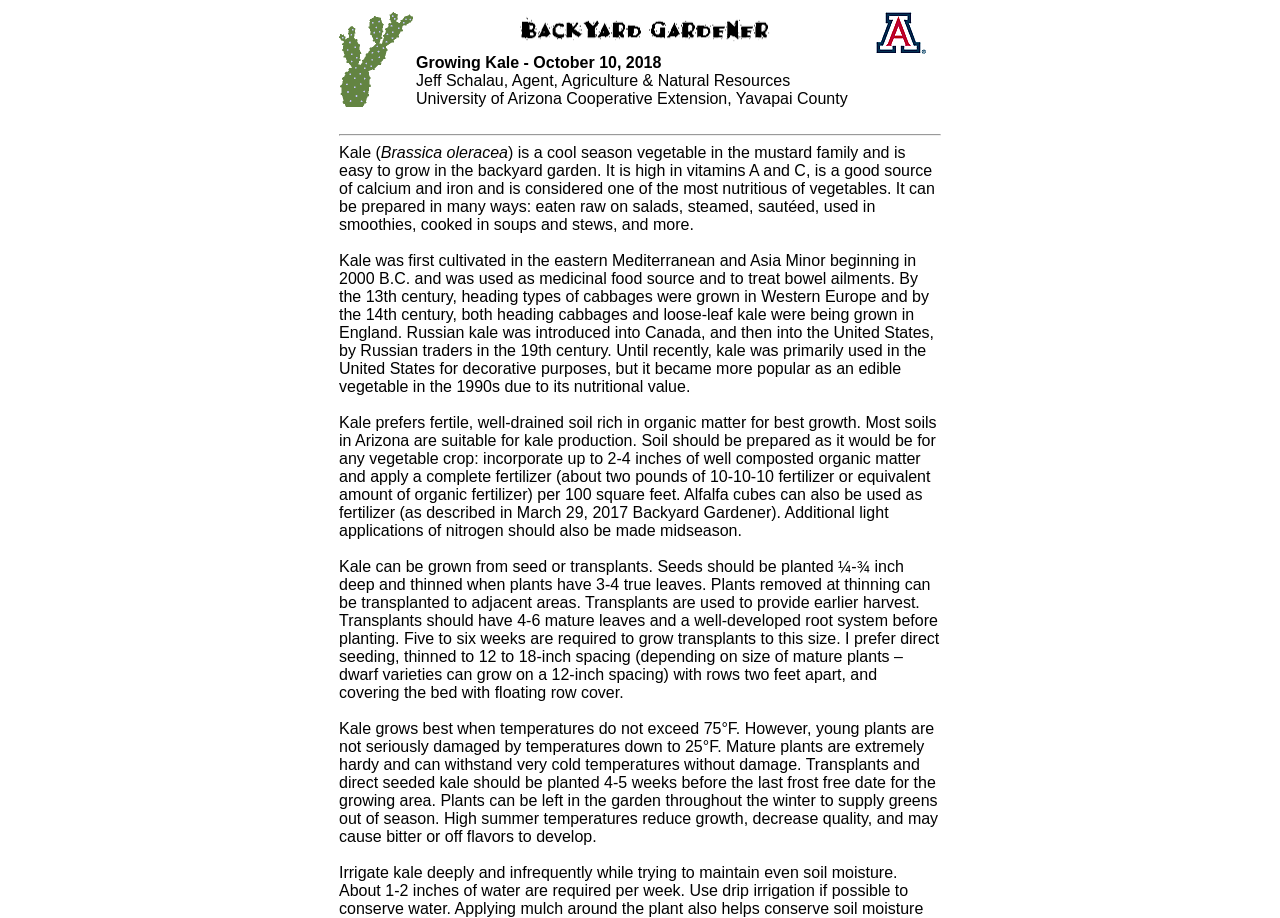Can kale plants withstand cold temperatures?
Please use the image to deliver a detailed and complete answer.

The hardiness of kale plants to cold temperatures is mentioned in the sixth StaticText element, which contains the text 'Mature plants are extremely hardy and can withstand very cold temperatures without damage'.